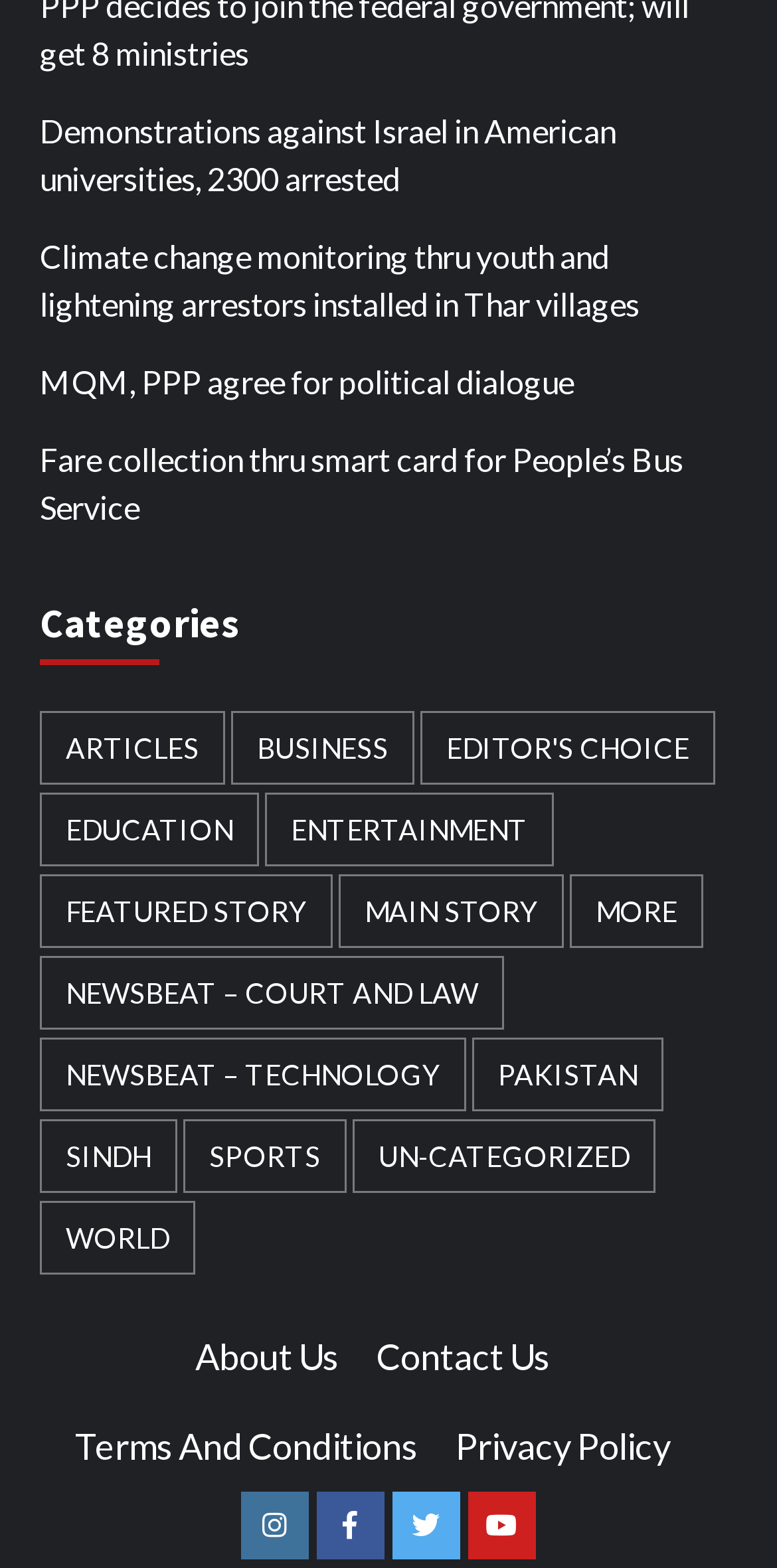What is the name of the first article?
Based on the image, answer the question in a detailed manner.

I looked at the first link on the page and found that it is an article titled 'Demonstrations against Israel in American universities, 2300 arrested'.